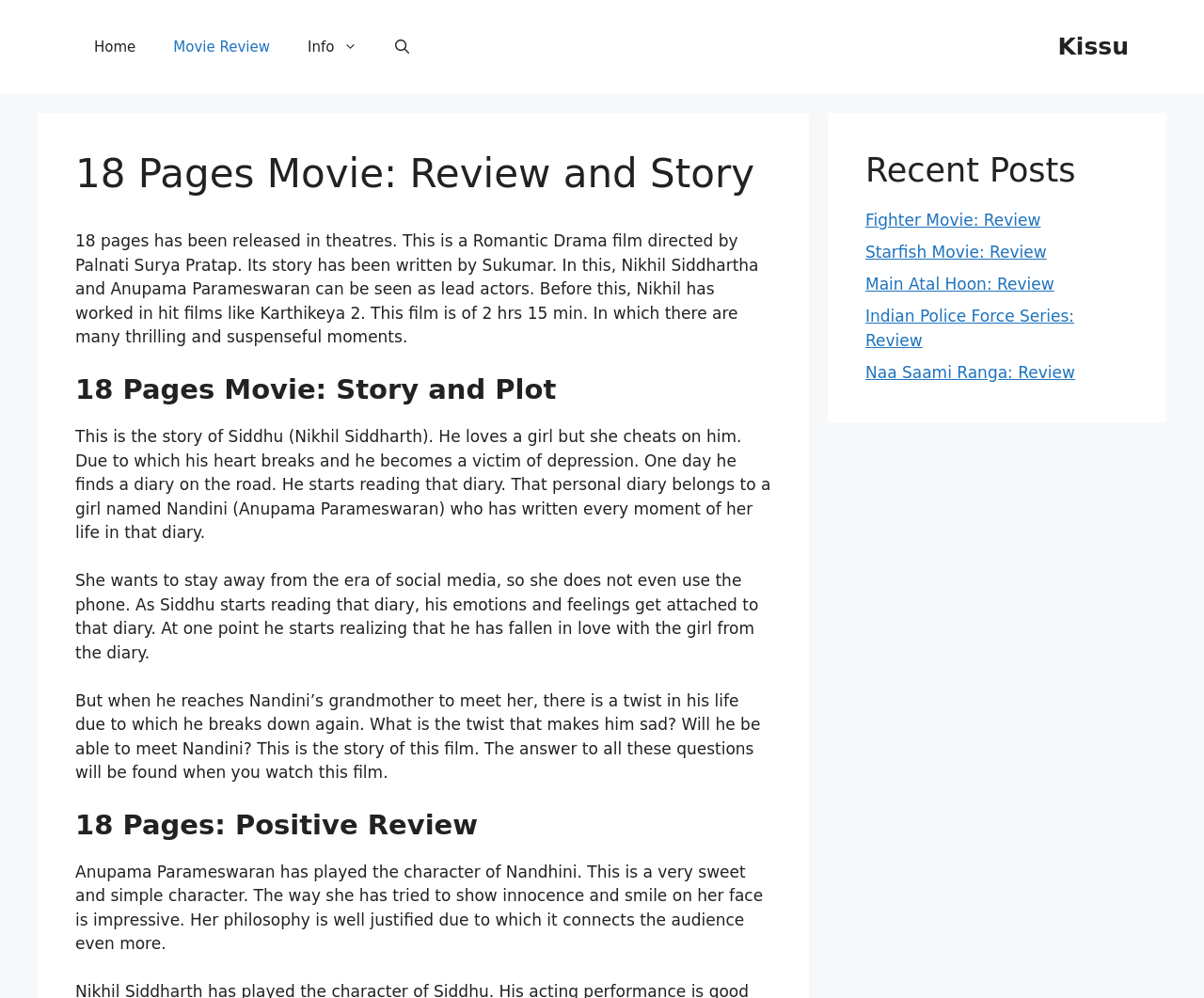Pinpoint the bounding box coordinates of the clickable area necessary to execute the following instruction: "Read the '18 Pages Movie: Story and Plot'". The coordinates should be given as four float numbers between 0 and 1, namely [left, top, right, bottom].

[0.062, 0.375, 0.641, 0.407]